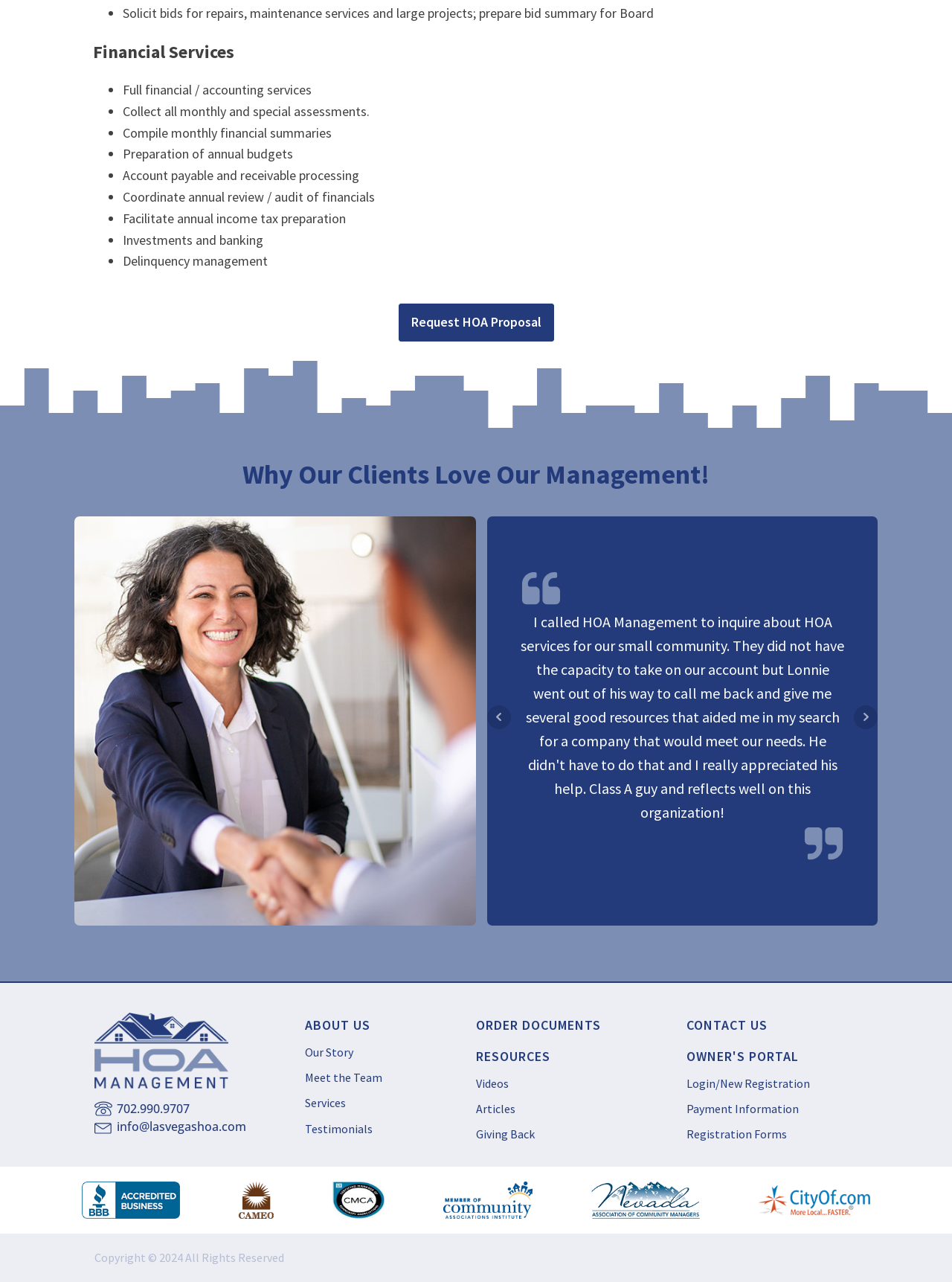Locate the bounding box coordinates of the element you need to click to accomplish the task described by this instruction: "Request HOA proposal".

[0.418, 0.237, 0.582, 0.266]